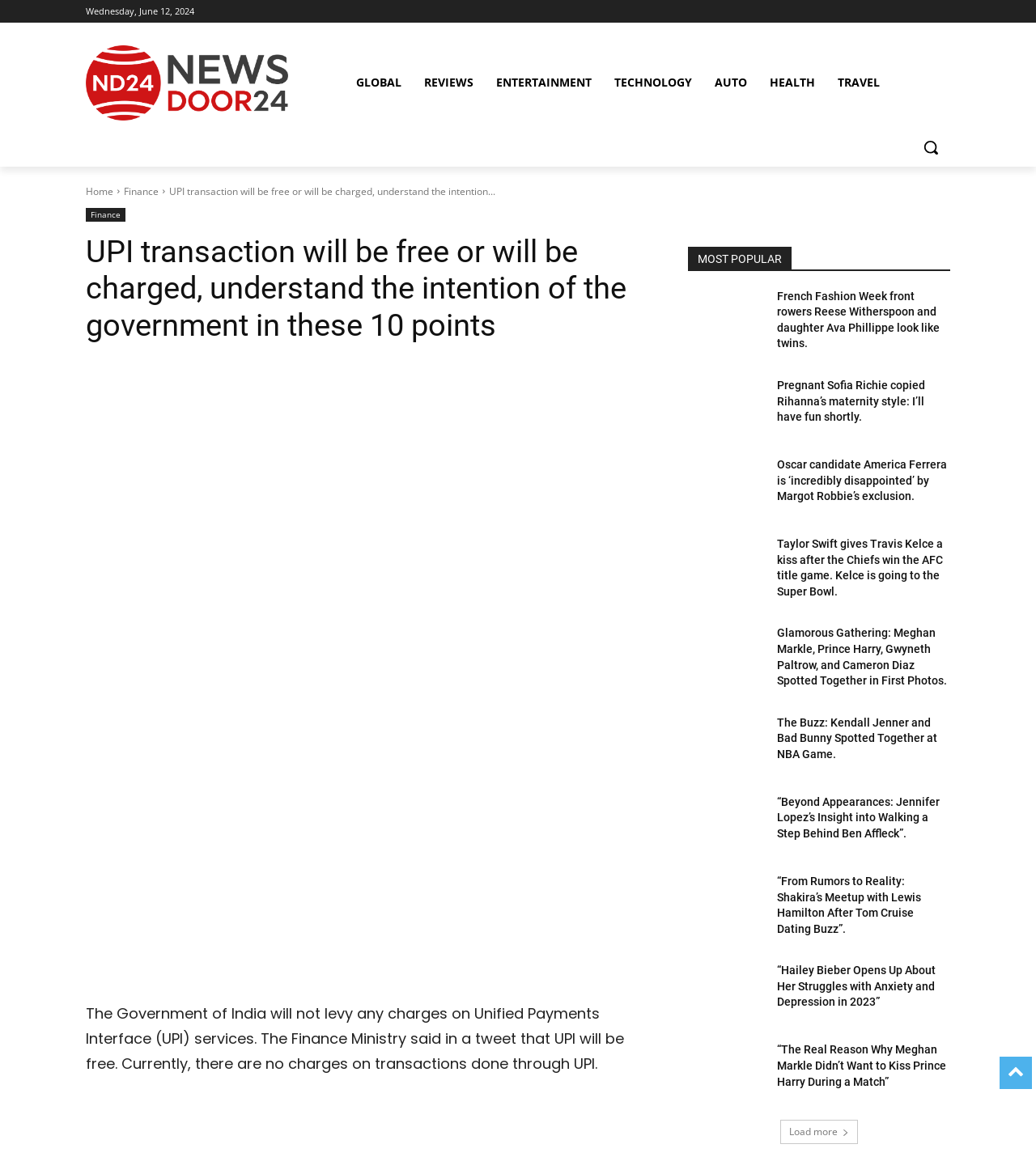Identify the bounding box coordinates for the region of the element that should be clicked to carry out the instruction: "Share the article". The bounding box coordinates should be four float numbers between 0 and 1, i.e., [left, top, right, bottom].

[0.122, 0.32, 0.147, 0.331]